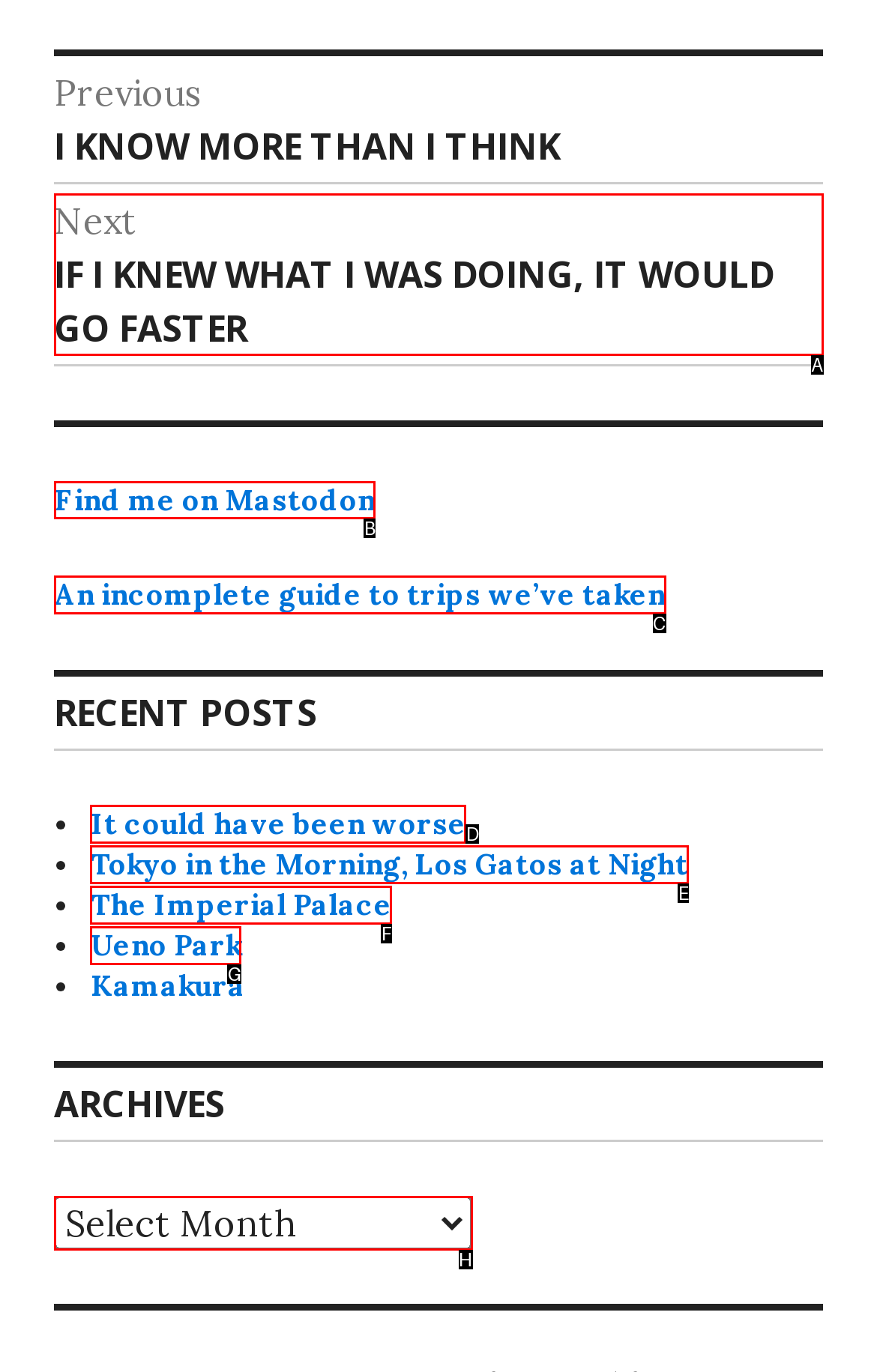Please indicate which HTML element should be clicked to fulfill the following task: find me on Mastodon. Provide the letter of the selected option.

B